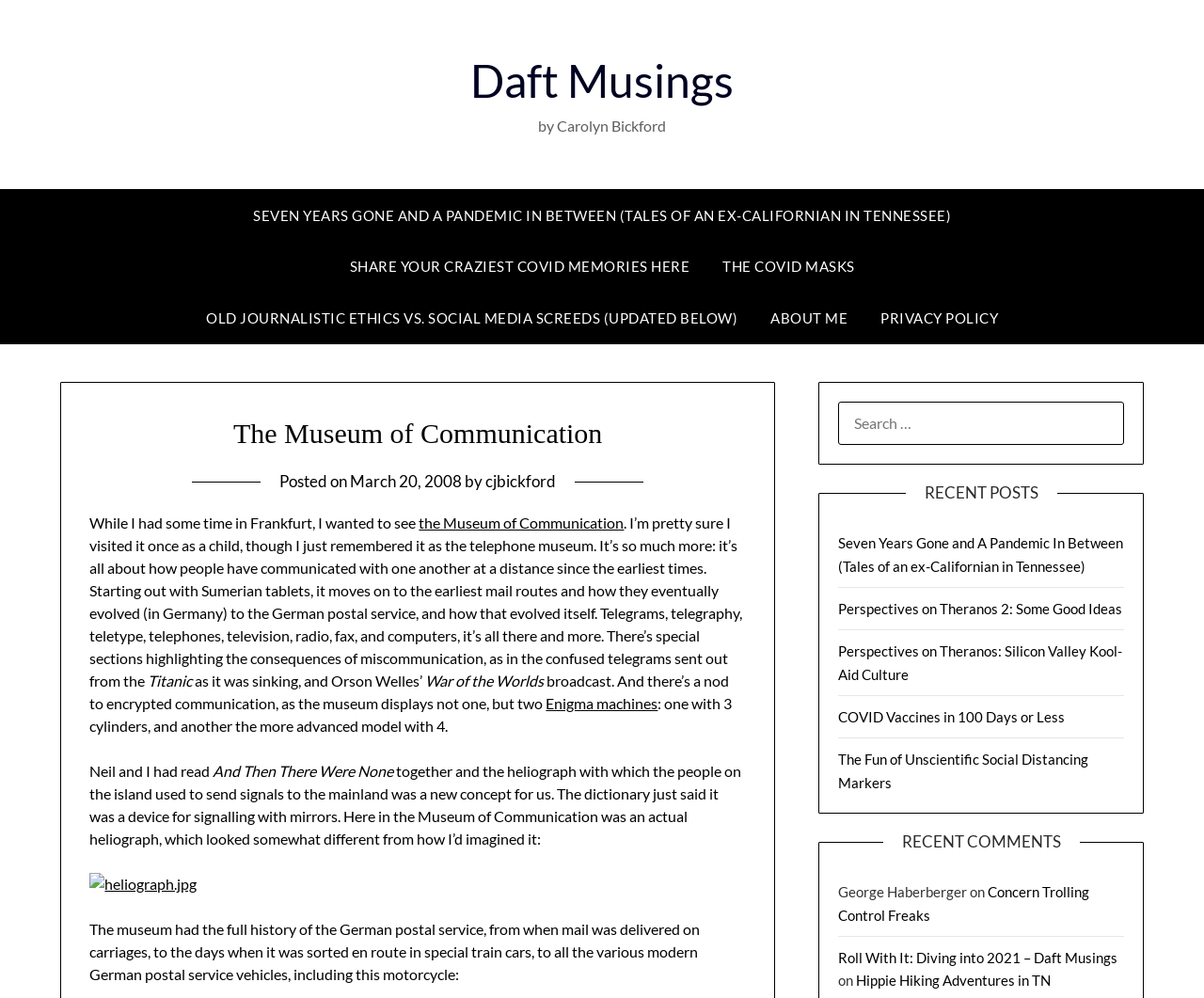For the given element description title="heliograph.jpg", determine the bounding box coordinates of the UI element. The coordinates should follow the format (top-left x, top-left y, bottom-right x, bottom-right y) and be within the range of 0 to 1.

[0.075, 0.877, 0.164, 0.895]